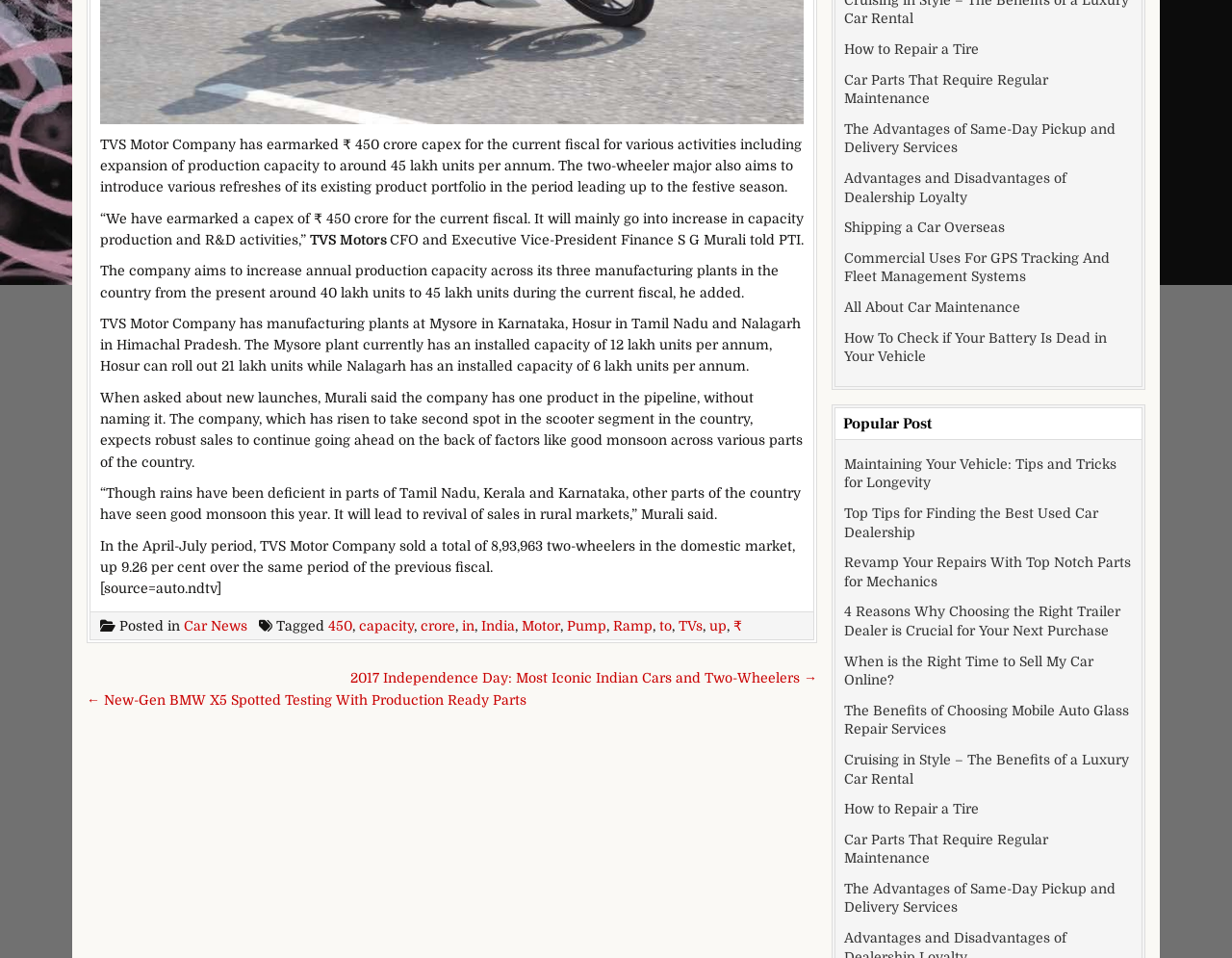Find the bounding box of the element with the following description: "How to Repair a Tire". The coordinates must be four float numbers between 0 and 1, formatted as [left, top, right, bottom].

[0.685, 0.836, 0.795, 0.852]